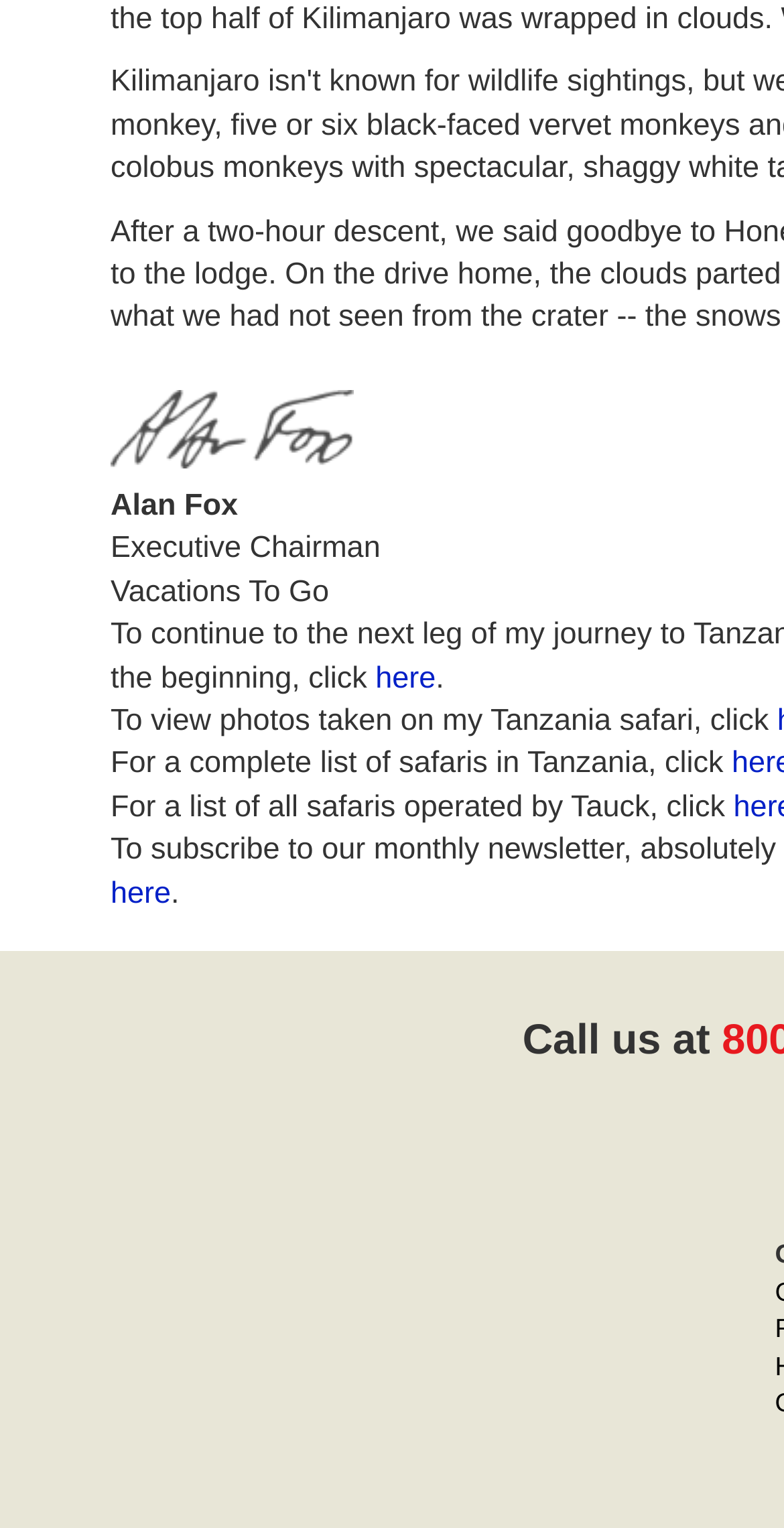Predict the bounding box coordinates for the UI element described as: "here". The coordinates should be four float numbers between 0 and 1, presented as [left, top, right, bottom].

[0.141, 0.573, 0.218, 0.596]